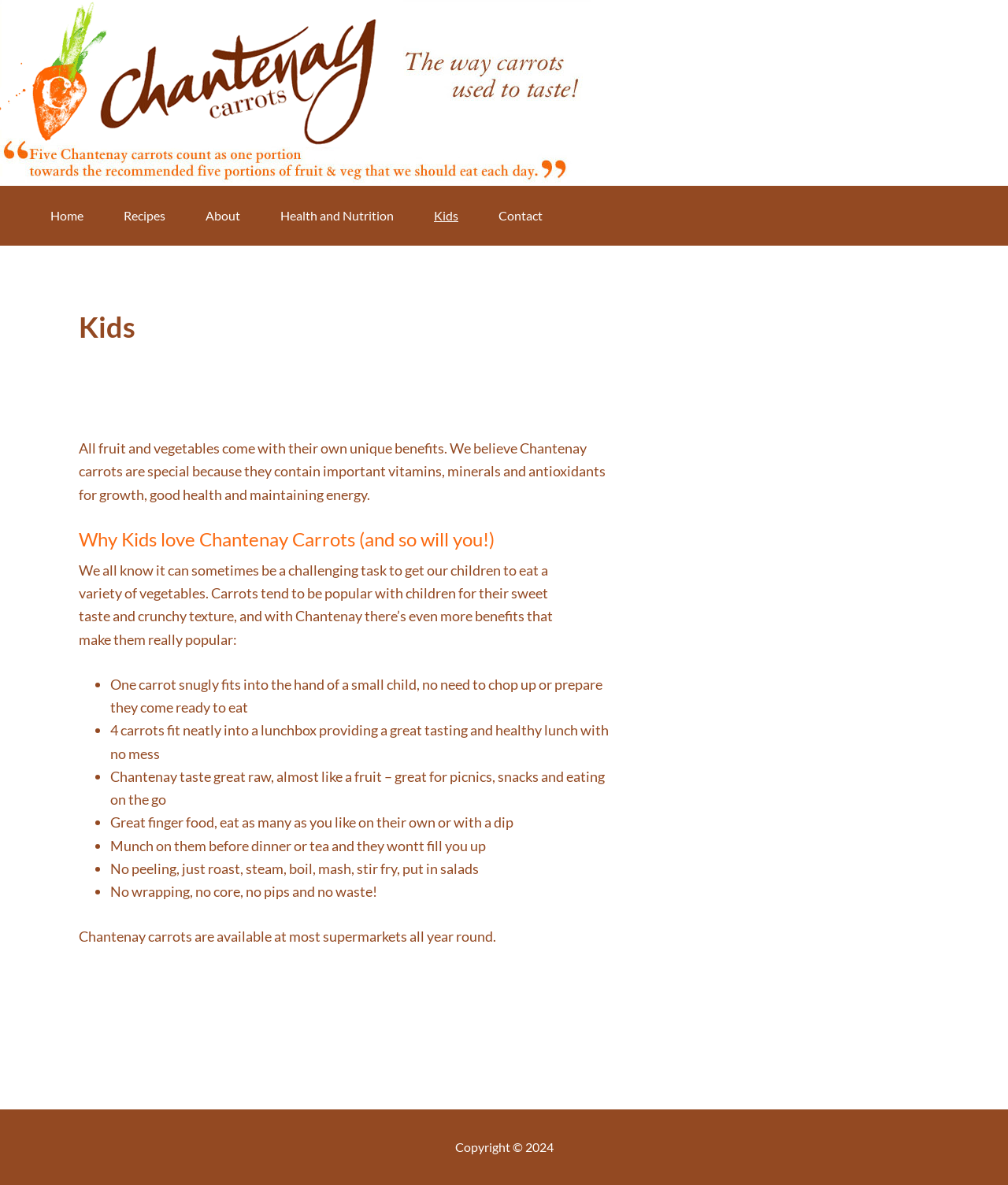Please use the details from the image to answer the following question comprehensively:
How can Chantenay carrots be cooked?

The webpage mentions that Chantenay carrots can be cooked in various ways, including roasting, steaming, boiling, mashing, and stir-frying. This is mentioned in the list of benefits of Chantenay carrots.